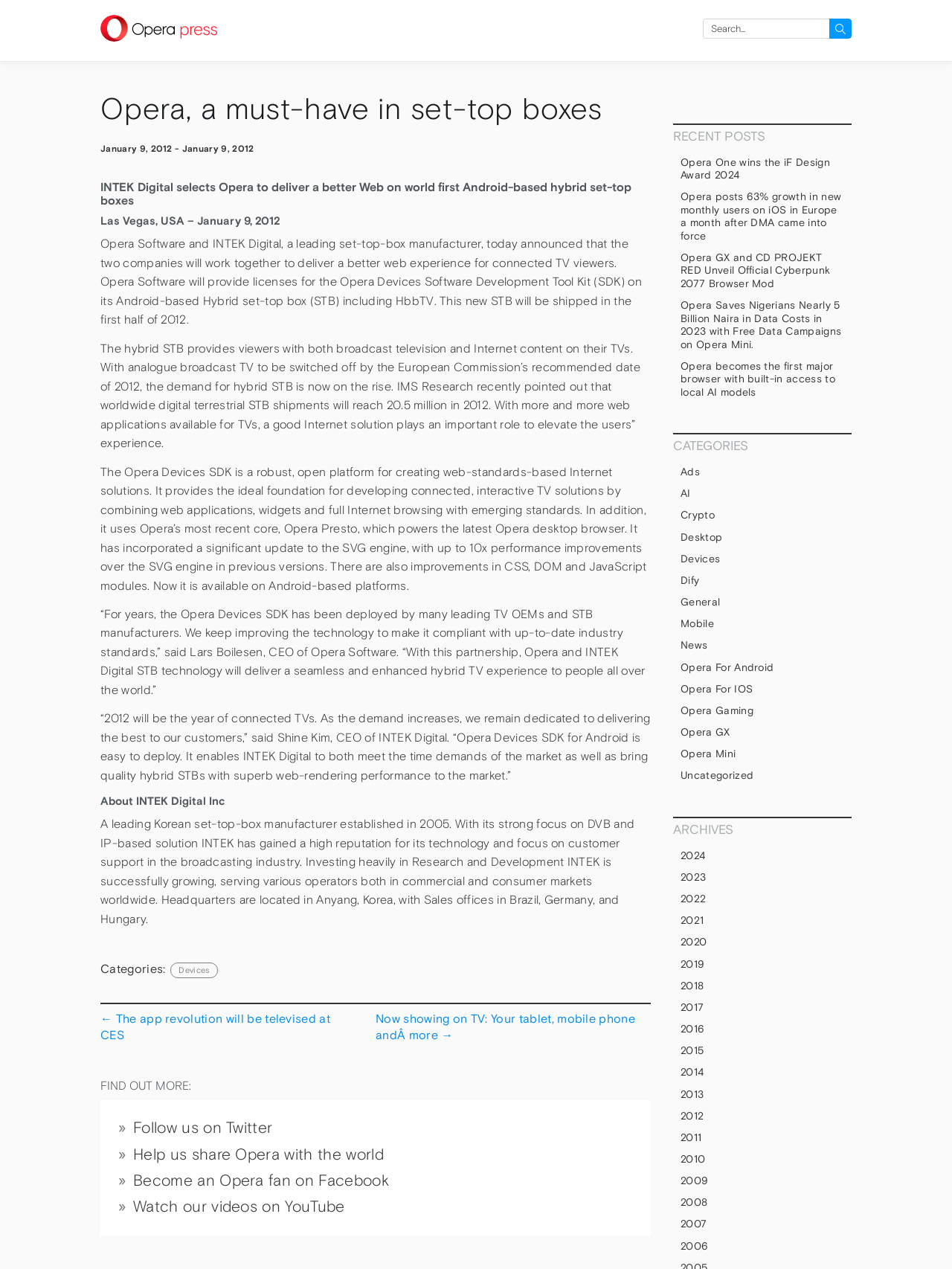From the webpage screenshot, predict the bounding box of the UI element that matches this description: "Yes".

None